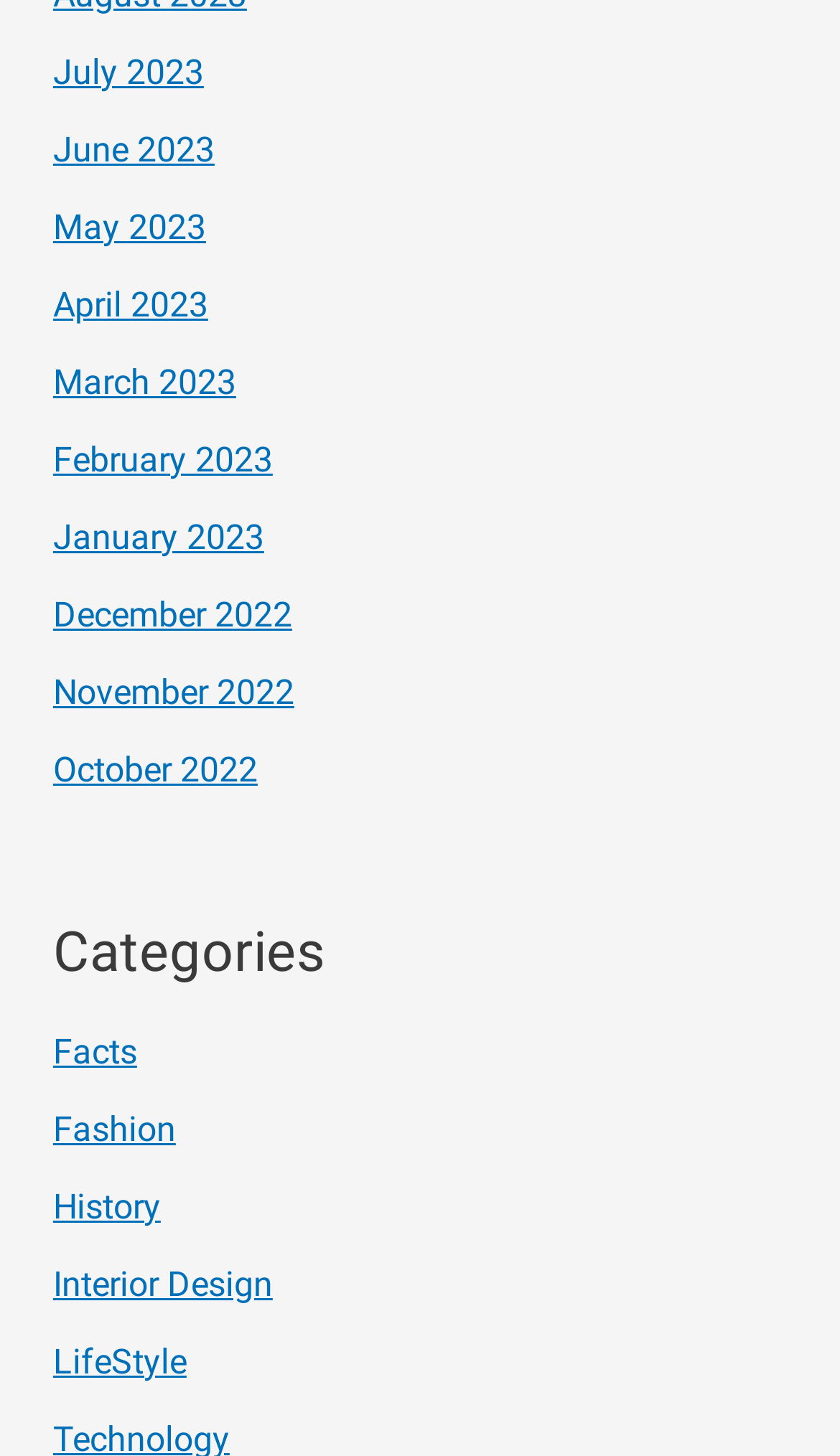Answer the question briefly using a single word or phrase: 
What categories are available on the webpage?

Facts, Fashion, History, etc.